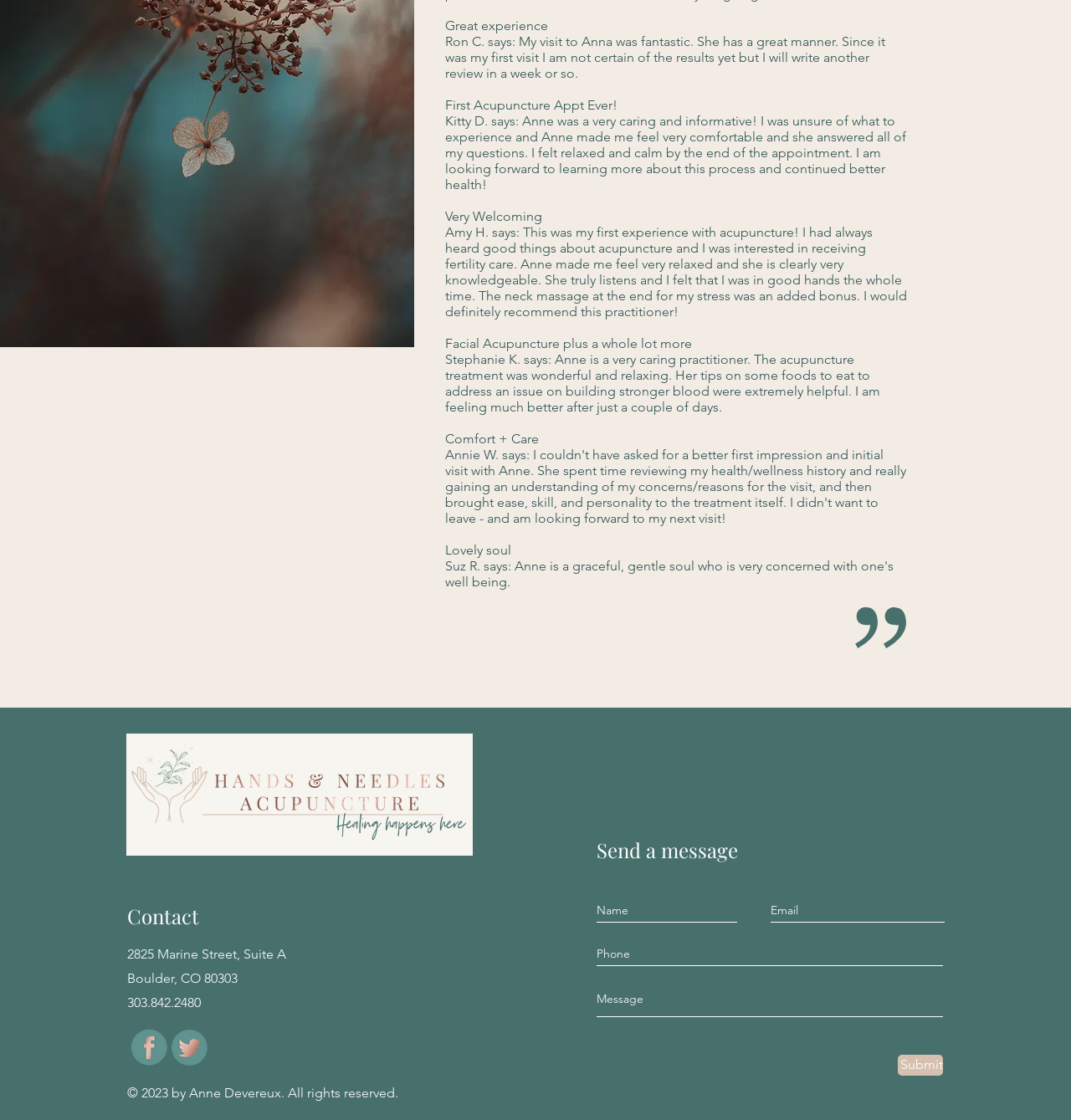Identify the bounding box for the UI element that is described as follows: "Facebook".

None